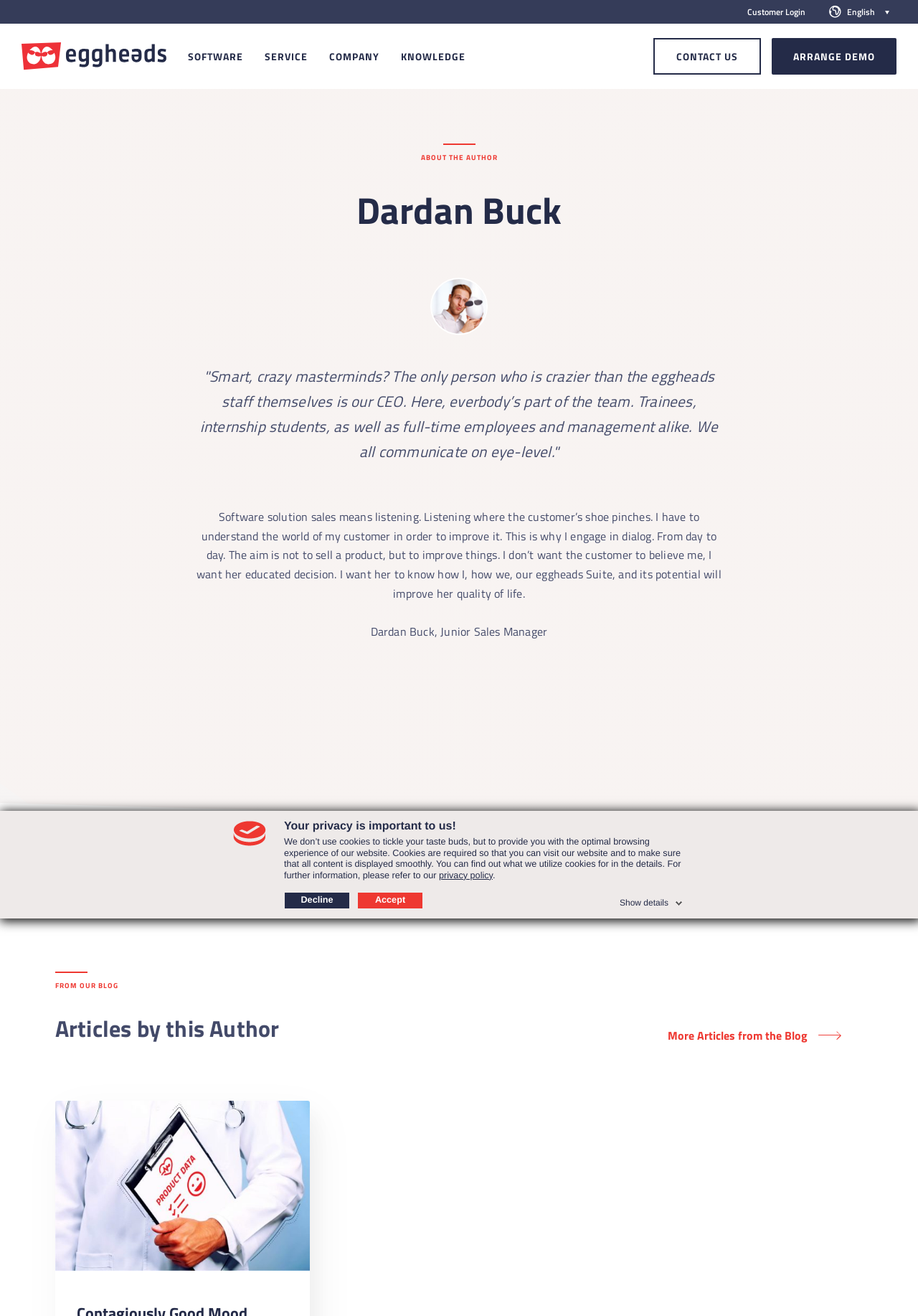Describe every aspect of the webpage comprehensively.

This webpage is about Dardan Buck, a Junior Sales Manager at eggheads, and his blog posts related to product communication. At the top right corner, there is a customer login link and a language selection option for English. Below that, there is a navigation menu with links to SOFTWARE, SERVICE, COMPANY, KNOWLEDGE, CONTACT US, and ARRANGE DEMO.

On the left side, there is an eggheads logo, and below it, there are links to the main sections of the website. In the center of the page, there is a heading with the author's name, Dardan Buck, and a portrait photo of him next to it. Below the heading, there are two paragraphs of text describing Dardan's approach to sales and communication.

To the right of the portrait photo, there is a section titled "ABOUT THE AUTHOR" with a brief quote from Dardan. Below that, there is a section titled "FROM OUR BLOG" with a heading "Articles by this Author" and a link to "More Articles from the Blog". The link is accompanied by an image of a clipboard.

At the bottom of the page, there is a cookie policy dialog with a logo, a heading, and a paragraph of text explaining the use of cookies on the website. The dialog also contains links to decline, accept, or show details about the cookie policy.